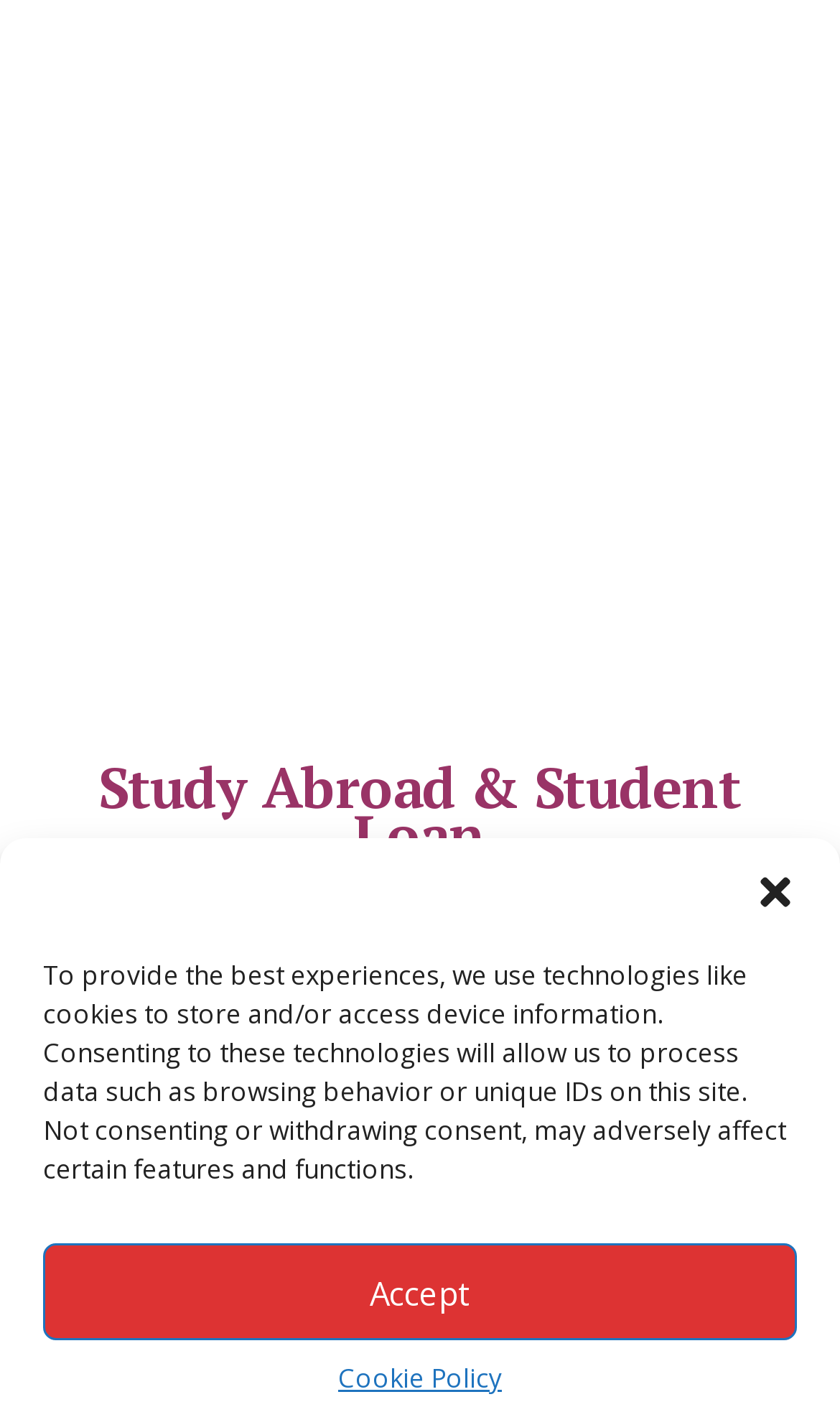Using the provided element description, identify the bounding box coordinates as (top-left x, top-left y, bottom-right x, bottom-right y). Ensure all values are between 0 and 1. Description: Study Abroad & Student Loan

[0.05, 0.546, 0.95, 0.612]